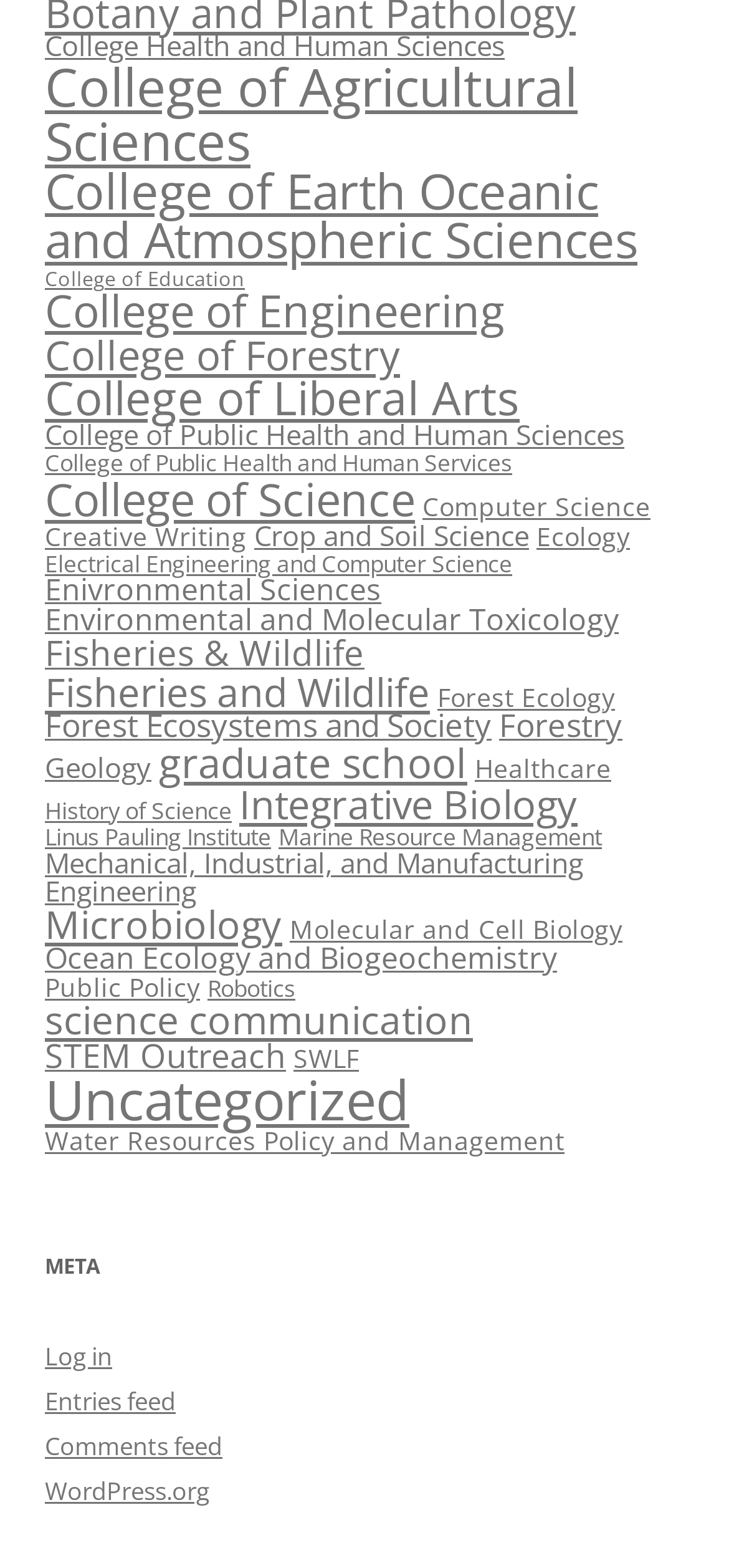Respond to the question below with a single word or phrase:
What is the last link at the bottom of the webpage?

WordPress.org